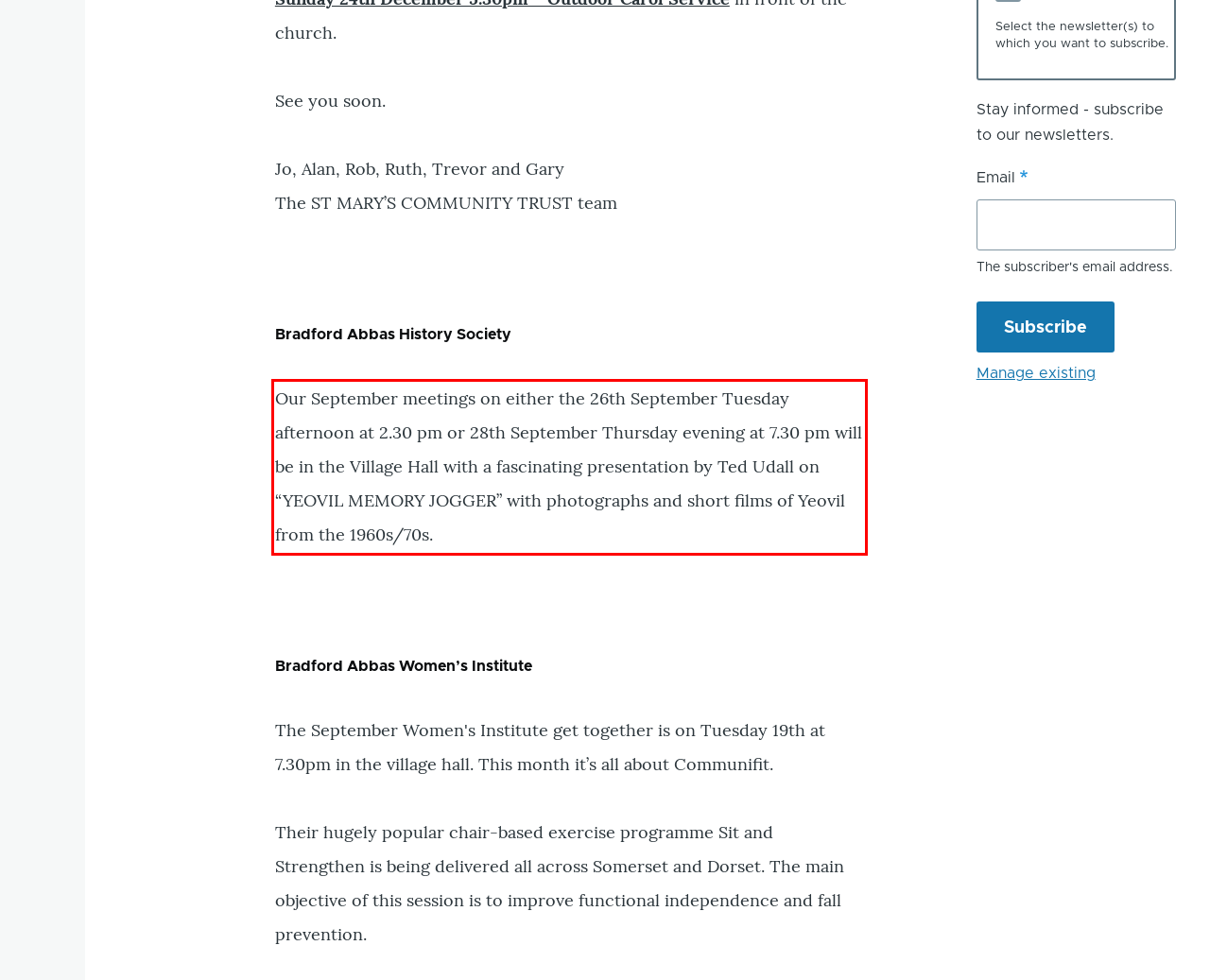By examining the provided screenshot of a webpage, recognize the text within the red bounding box and generate its text content.

Our September meetings on either the 26th September Tuesday afternoon at 2.30 pm or 28th September Thursday evening at 7.30 pm will be in the Village Hall with a fascinating presentation by Ted Udall on “YEOVIL MEMORY JOGGER” with photographs and short films of Yeovil from the 1960s/70s.